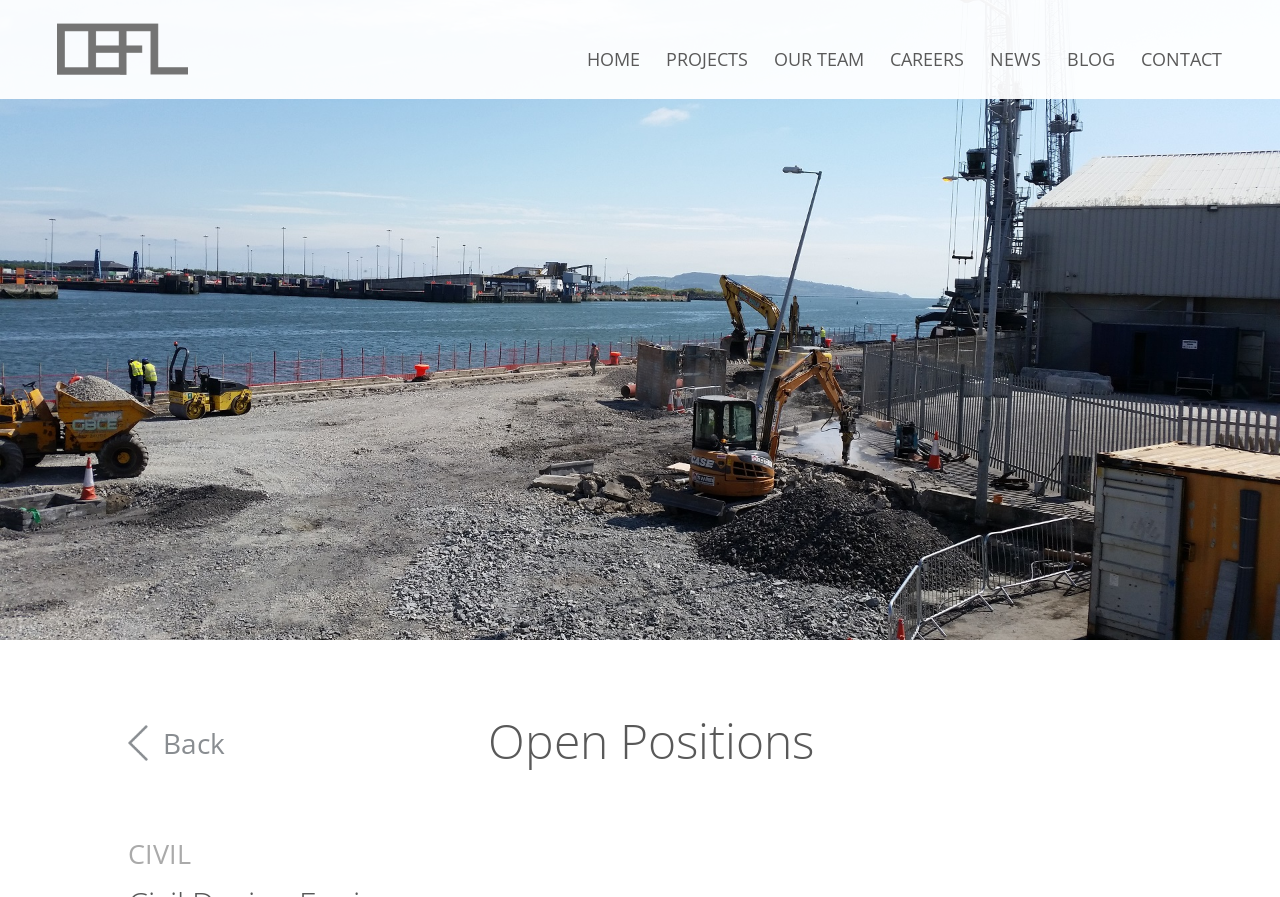Please identify the coordinates of the bounding box that should be clicked to fulfill this instruction: "Click on the 'Moody Gardens' link".

None